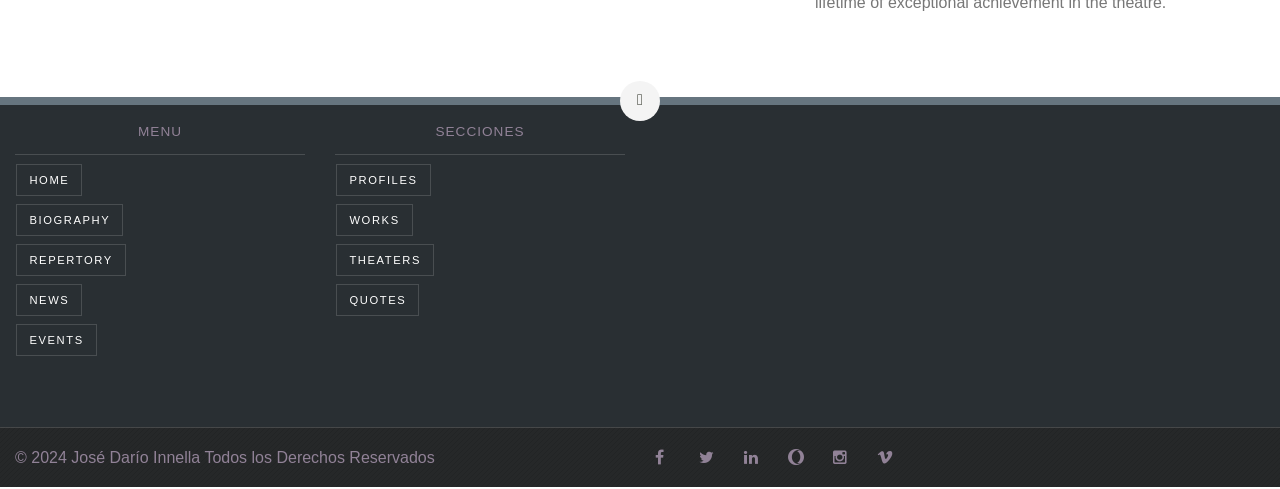What is the language of the website?
Based on the image, provide your answer in one word or phrase.

Spanish